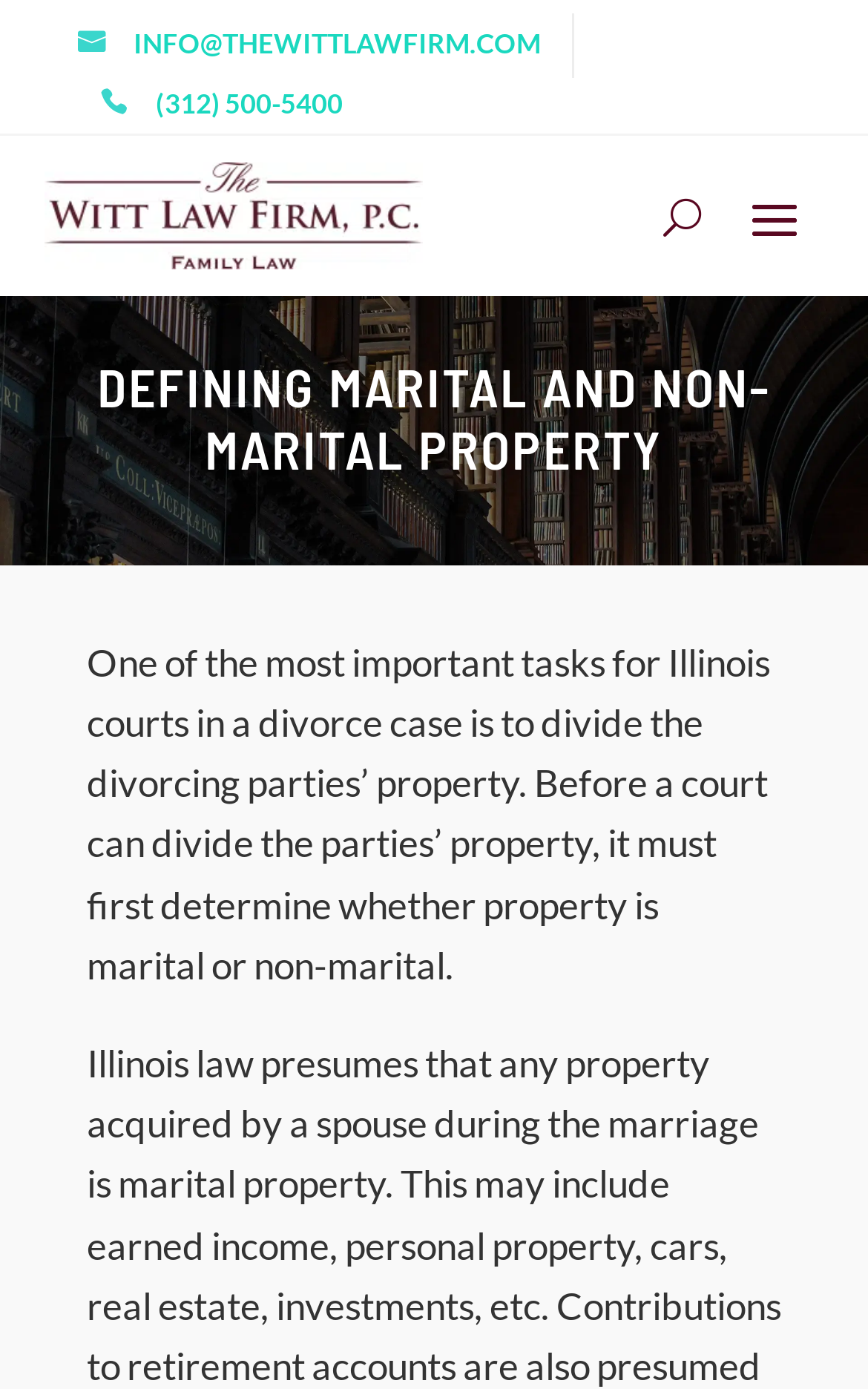What is the logo of the law firm?
Provide a detailed answer to the question using information from the image.

I found the logo by looking at the image element with the text 'Chicago Divorce Attorney - The Witt Law Firm. P.C. Logo' which is located at the top of the webpage, indicating it is the logo of the law firm.